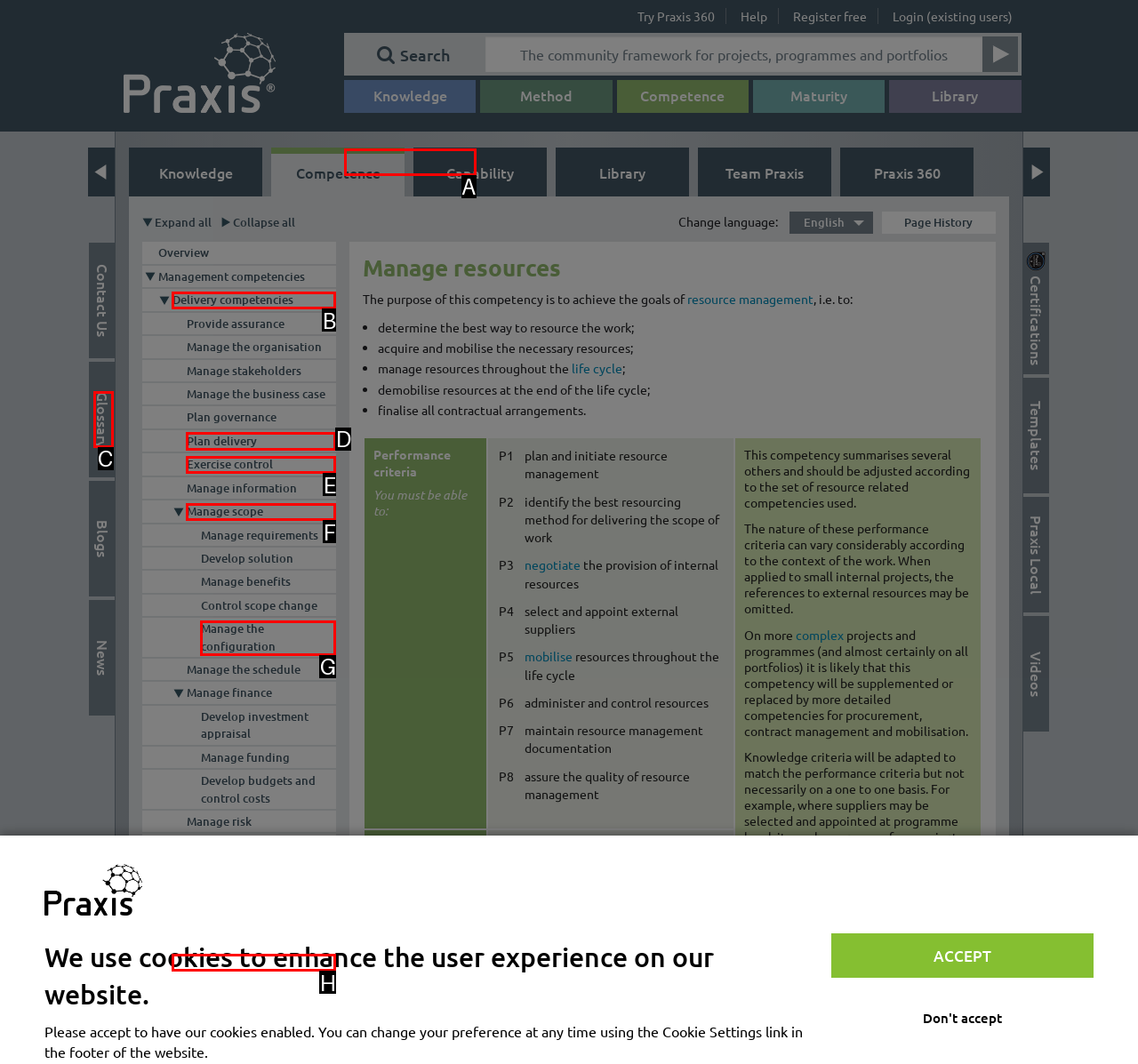Select the letter of the option that corresponds to: Interpersonal competencies
Provide the letter from the given options.

H